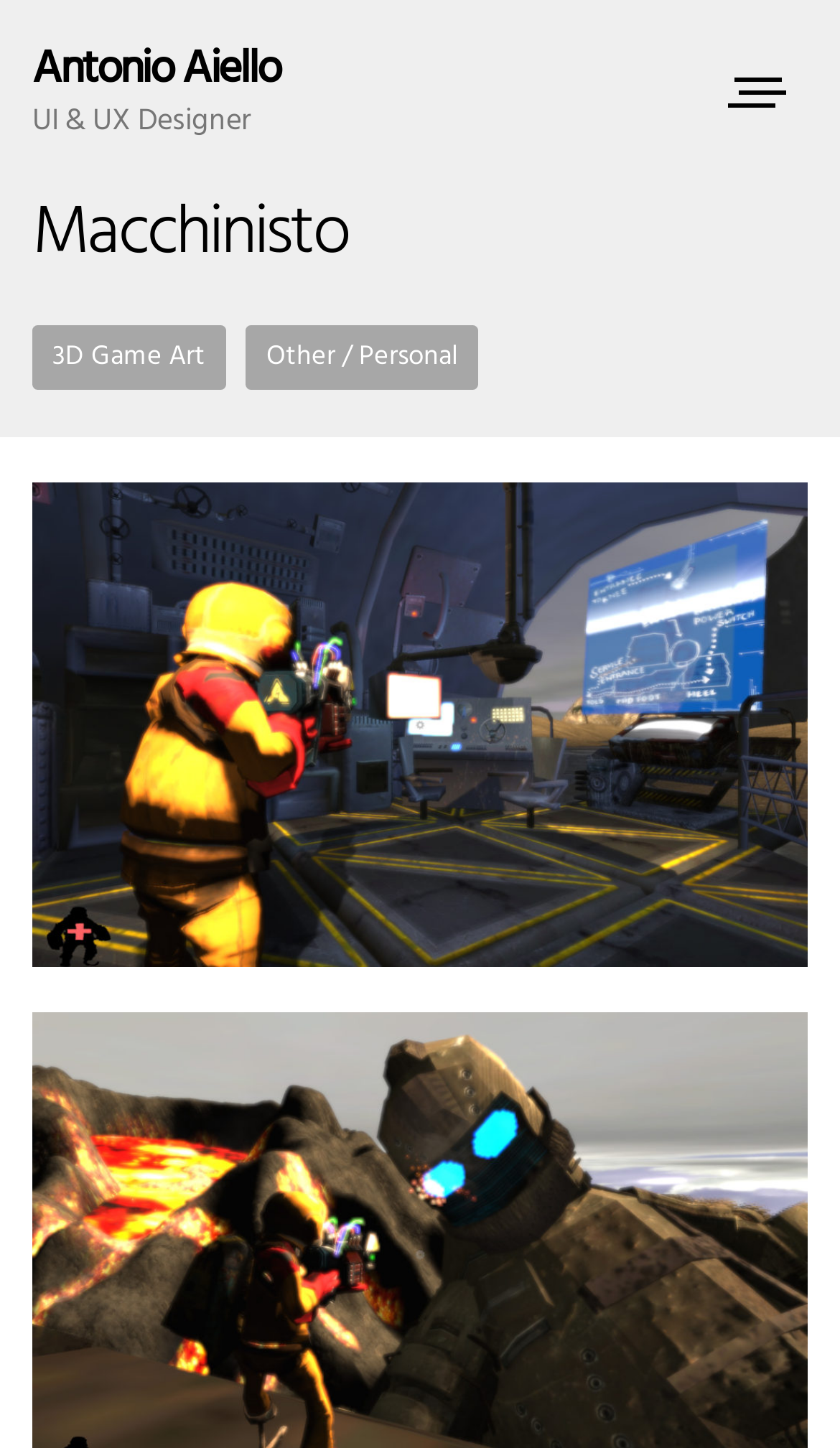Identify the bounding box coordinates for the UI element mentioned here: "Toggle navigation". Provide the coordinates as four float values between 0 and 1, i.e., [left, top, right, bottom].

[0.854, 0.032, 0.962, 0.095]